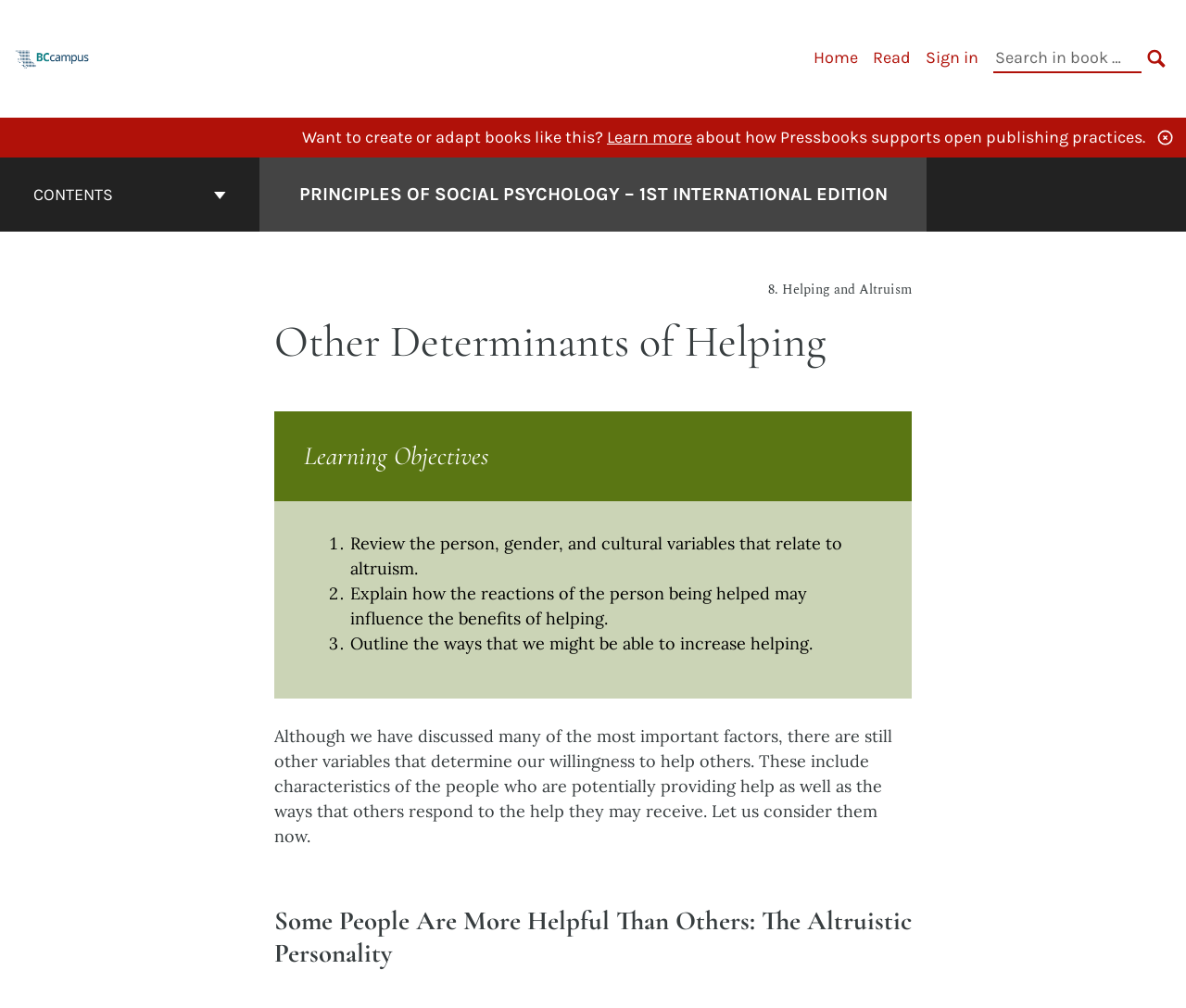Provide a brief response in the form of a single word or phrase:
What is the first learning objective?

Review person, gender, and cultural variables